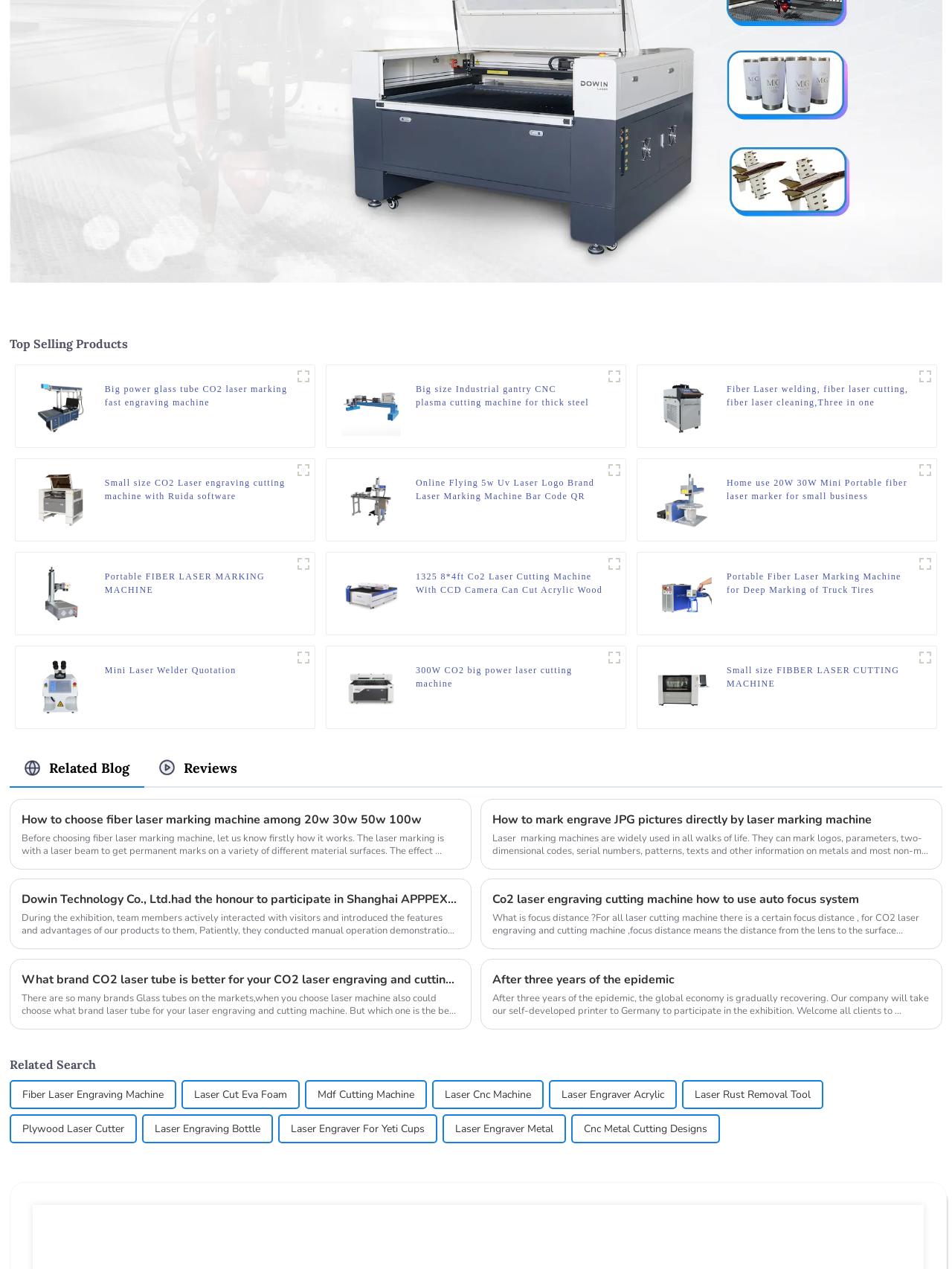Please respond to the question using a single word or phrase:
Are the products arranged in a specific order?

No